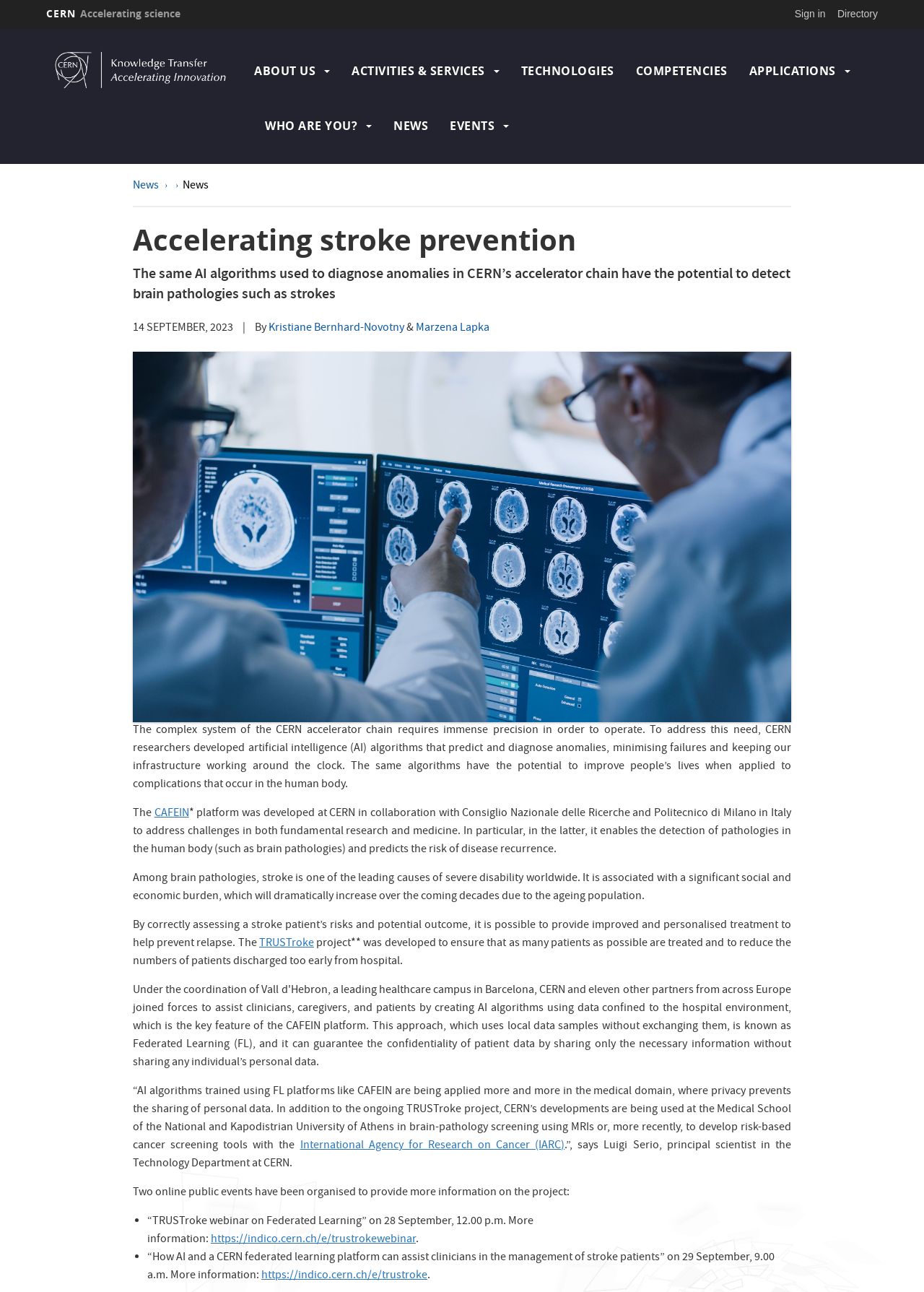Examine the screenshot and answer the question in as much detail as possible: What is the name of the research organization?

The name of the research organization can be found in the heading 'CERN Accelerating science' which is located at the top of the webpage, indicating that the webpage is related to CERN.